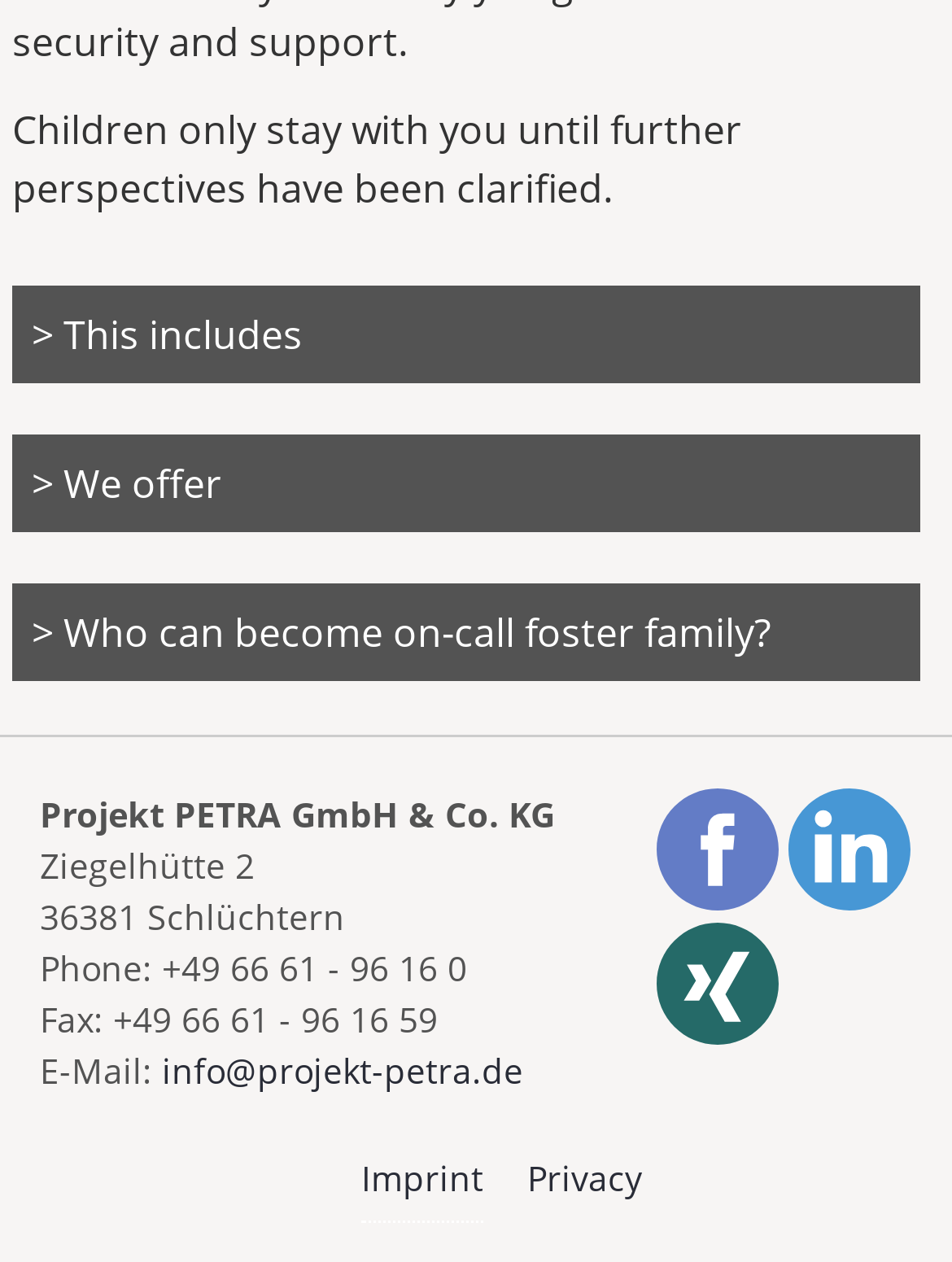What is the email address of the organization?
Please respond to the question thoroughly and include all relevant details.

The email address of the organization can be found in the footer section of the webpage, where the address and contact information are provided. Specifically, it is stated as 'E-Mail: info@projekt-petra.de'.